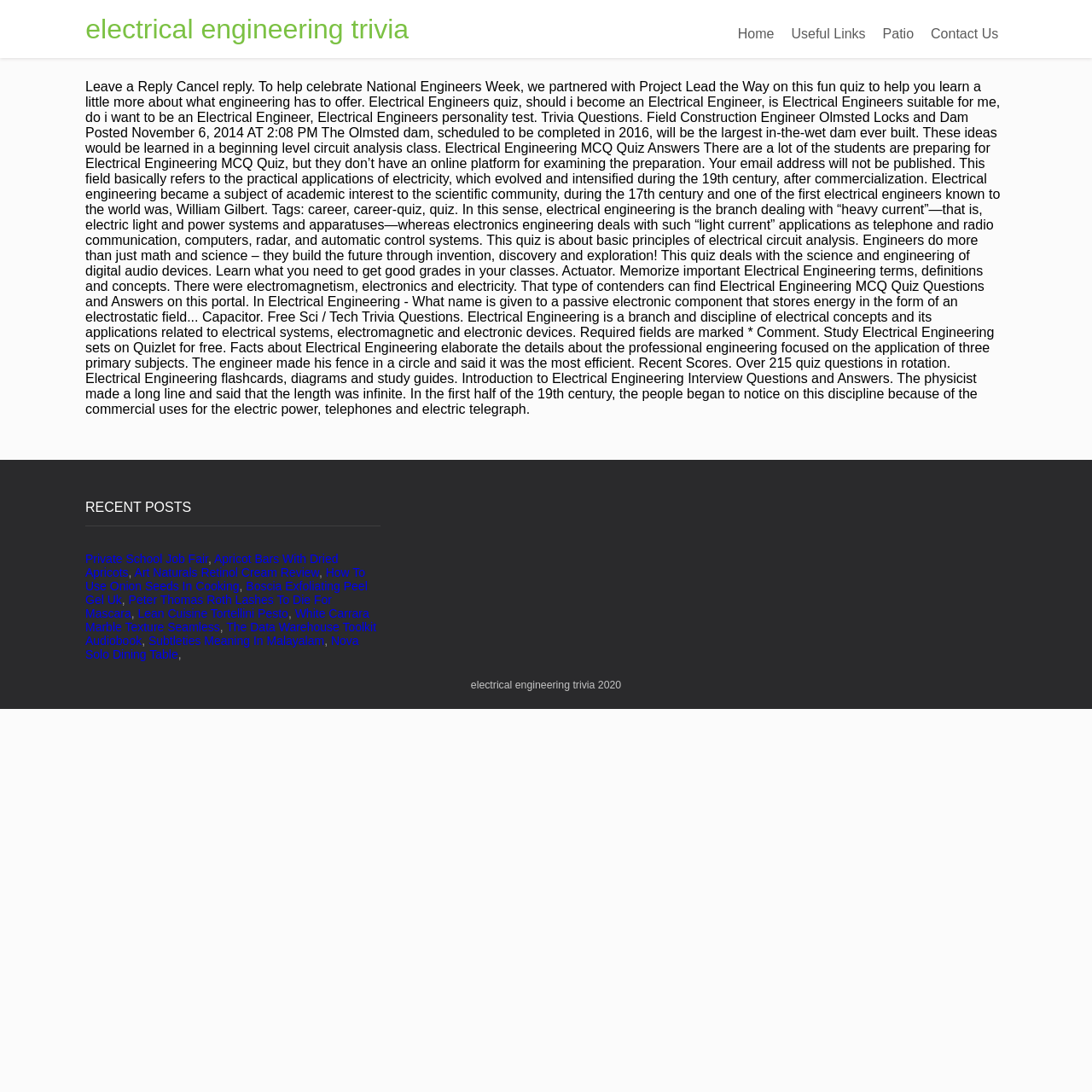Please indicate the bounding box coordinates of the element's region to be clicked to achieve the instruction: "Click on the 'Home' link". Provide the coordinates as four float numbers between 0 and 1, i.e., [left, top, right, bottom].

[0.668, 0.016, 0.717, 0.046]